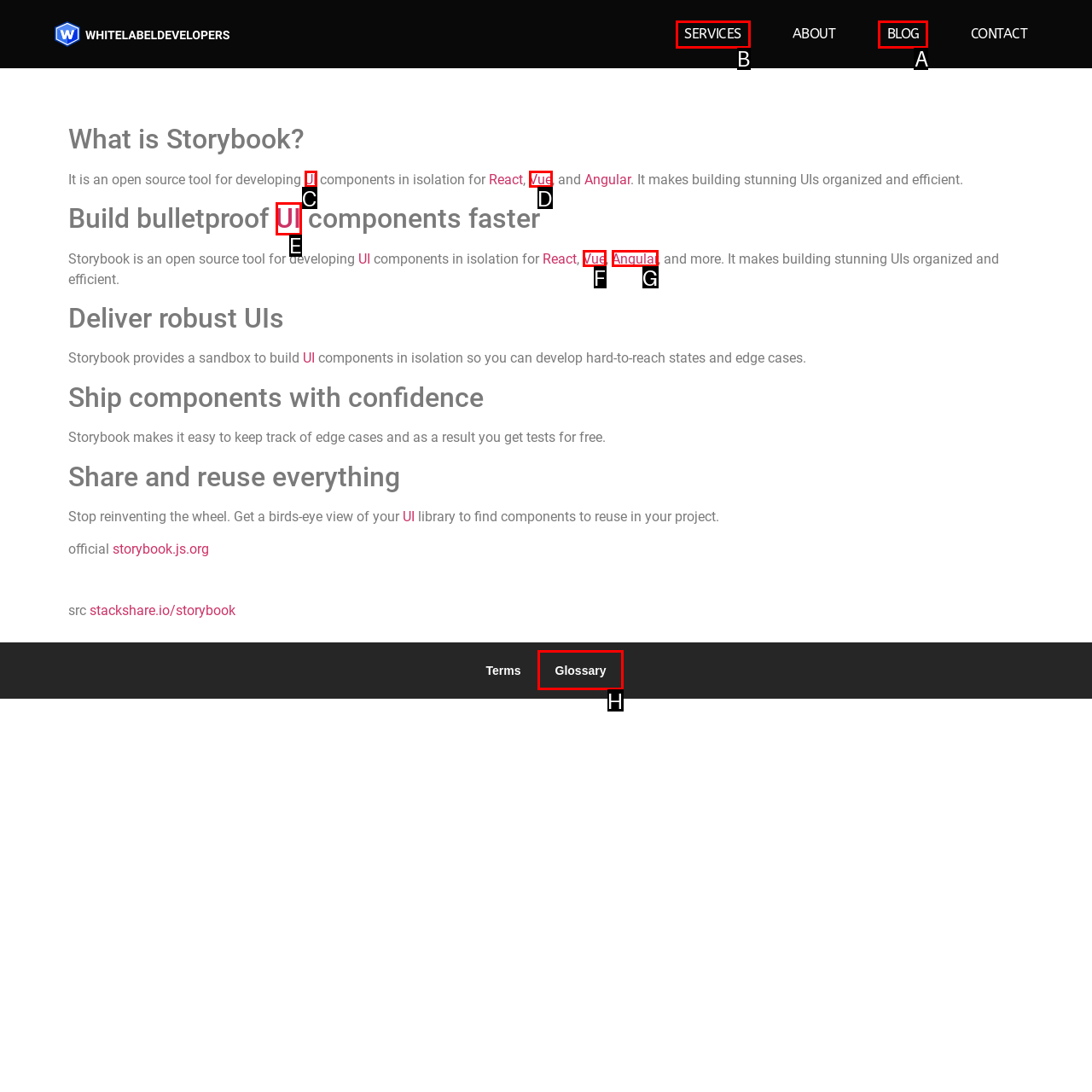Choose the letter of the UI element necessary for this task: Click on SERVICES
Answer with the correct letter.

B